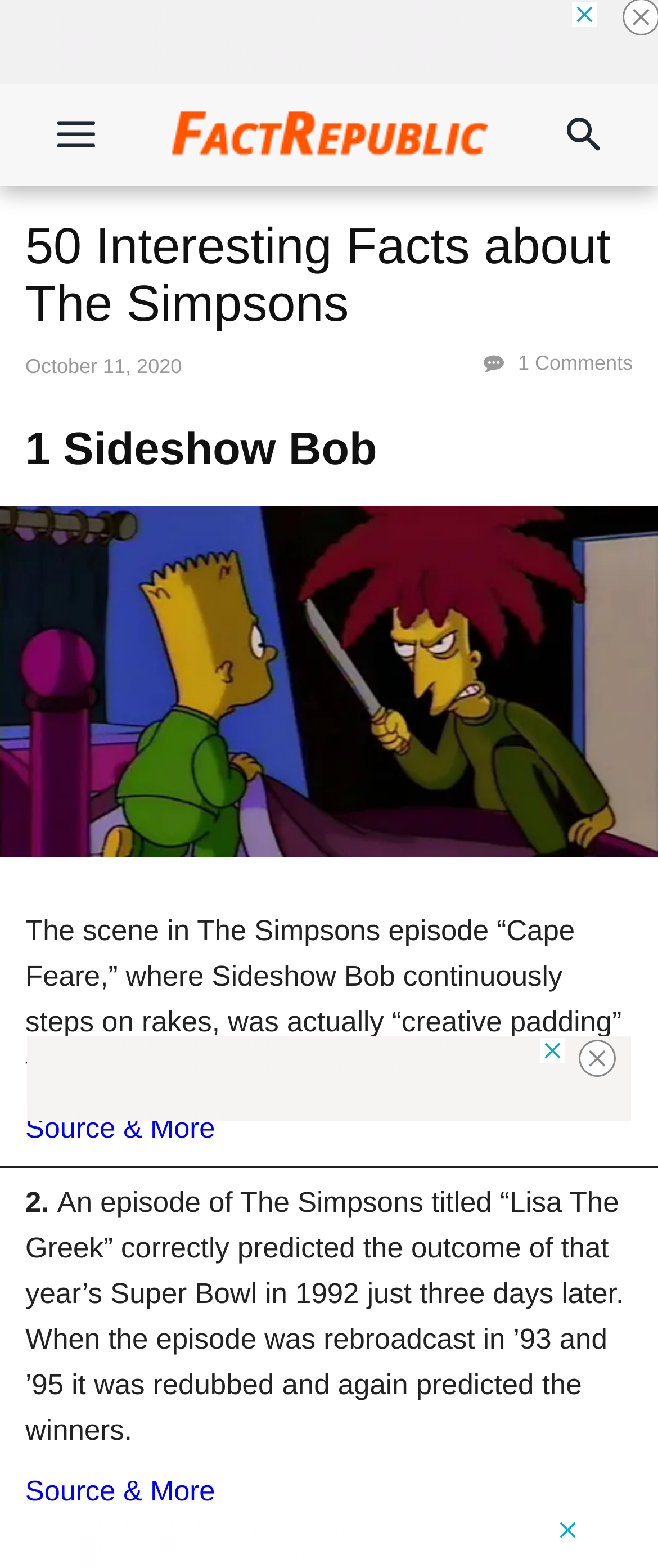Please give a one-word or short phrase response to the following question: 
What is the subject of the first fact on the webpage?

Sideshow Bob